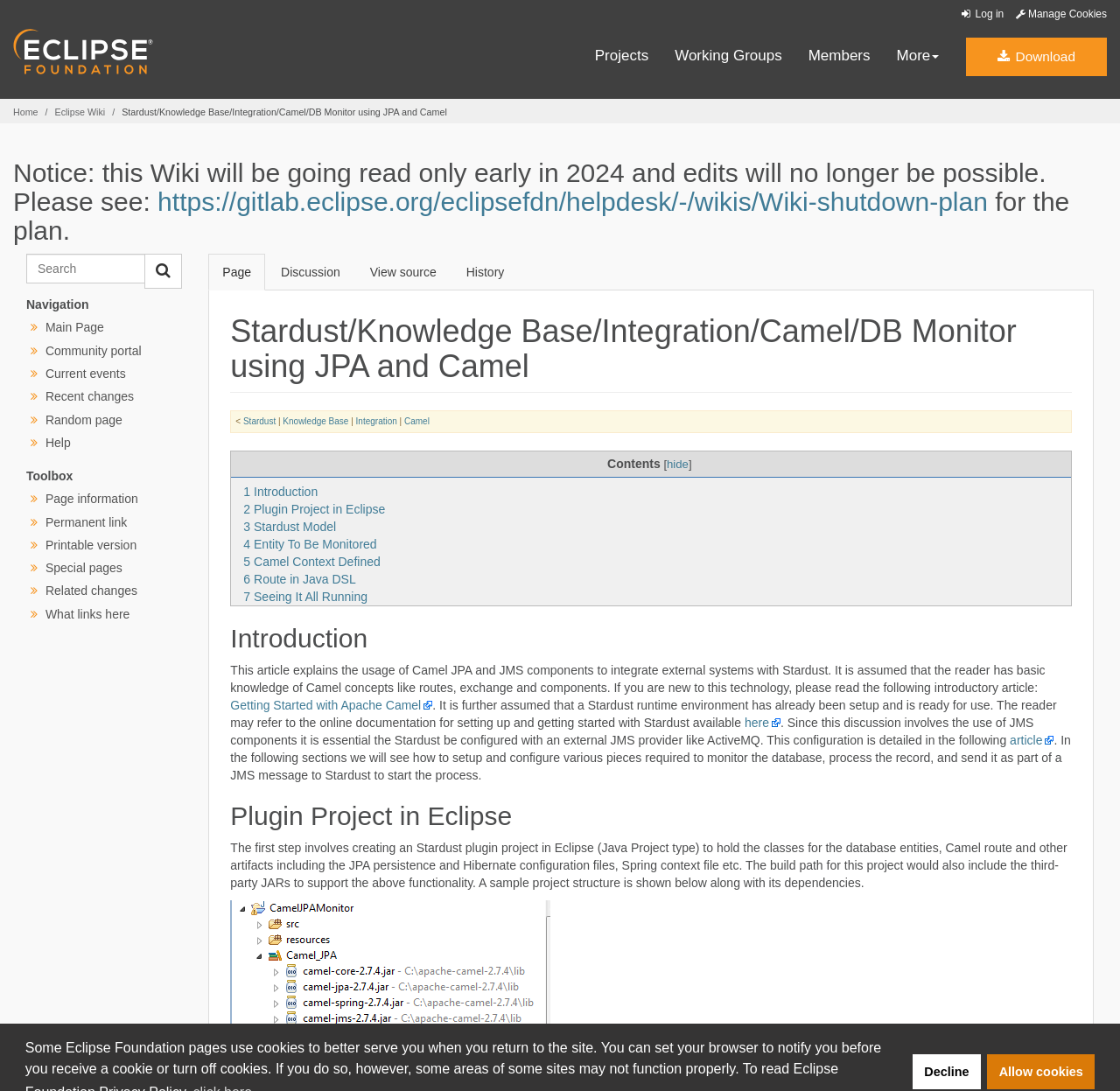Generate a thorough caption that explains the contents of the webpage.

This webpage is about integrating Stardust with Camel using JPA and DB Monitor. At the top, there are two buttons to manage cookies, "deny cookies" and "allow cookies". Below them, there are several links, including "Log in", "Manage Cookies", "Eclipse.org logo", "Download", "Projects", "Working Groups", and "Members". 

On the left side, there is a navigation menu with links to "Main Page", "Community portal", "Current events", "Recent changes", "Random page", and "Help". Below the navigation menu, there is a search box and a button to navigate to the search results.

The main content of the webpage is divided into several sections. The first section is the breadcrumbs, showing the path to the current page. Below it, there is a notice about the Wiki shutdown plan. 

The next section is the main content area, which has several tabs, including "Page", "Discussion", "View source", and "History". The default tab is "Page", which displays the content of the webpage. 

The content is divided into several sections, including "Introduction", "Plugin Project in Eclipse", "Stardust Model", "Entity To Be Monitored", "Camel Context Defined", "Route in Java DSL", and "Seeing It All Running". Each section has a heading and a brief description. 

The "Introduction" section explains the purpose of the article, which is to integrate external systems with Stardust using Camel JPA and JMS components. It assumes the reader has basic knowledge of Camel concepts and Stardust setup. The section also provides links to additional resources for setting up Stardust and getting started with Camel.